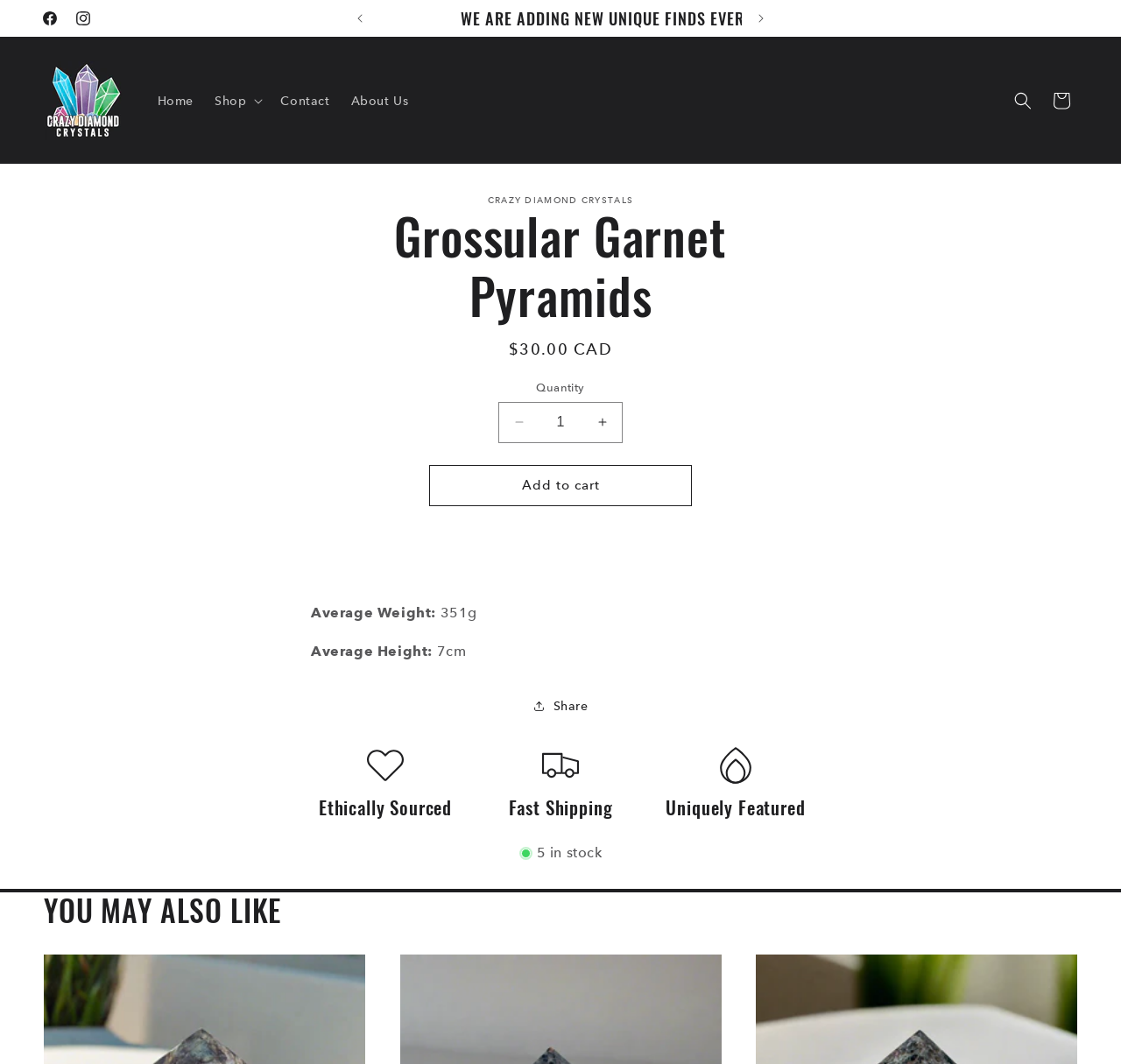Locate the bounding box coordinates of the element to click to perform the following action: 'Share this product'. The coordinates should be given as four float values between 0 and 1, in the form of [left, top, right, bottom].

[0.475, 0.645, 0.525, 0.682]